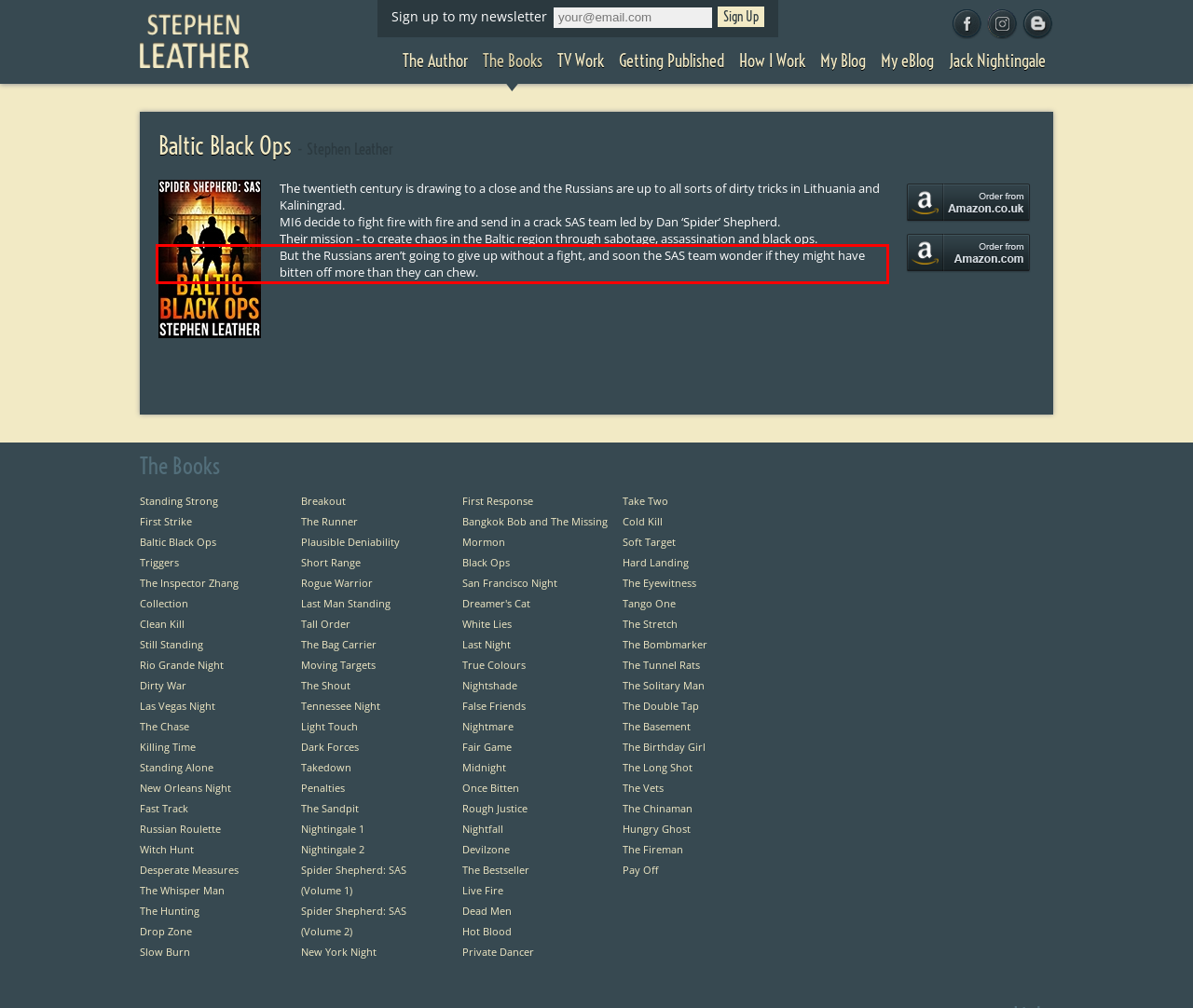Given a screenshot of a webpage, identify the red bounding box and perform OCR to recognize the text within that box.

But the Russians aren’t going to give up without a fight, and soon the SAS team wonder if they might have bitten off more than they can chew.